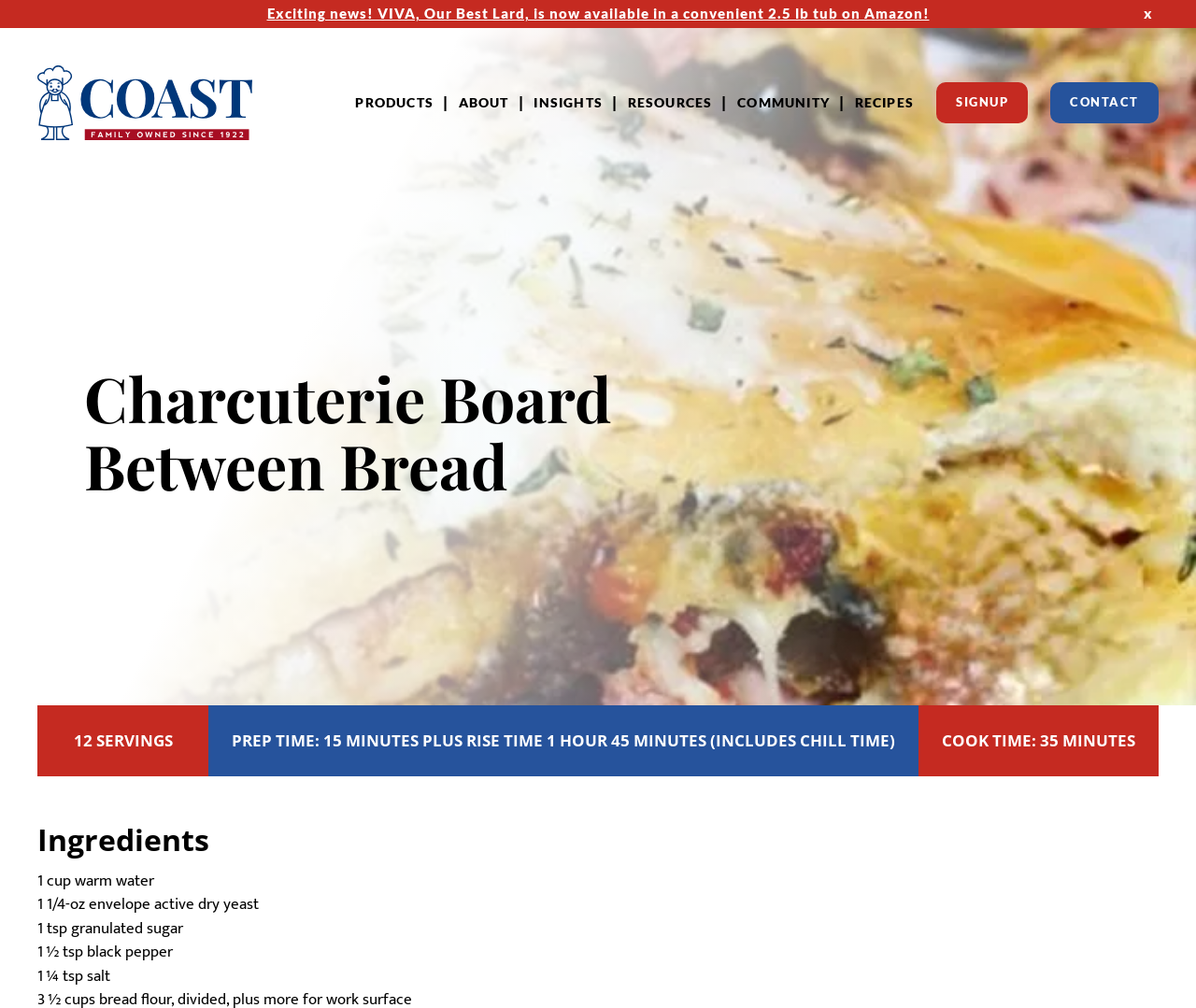Respond concisely with one word or phrase to the following query:
What is the name of the recipe?

Charcuterie Board Between Bread